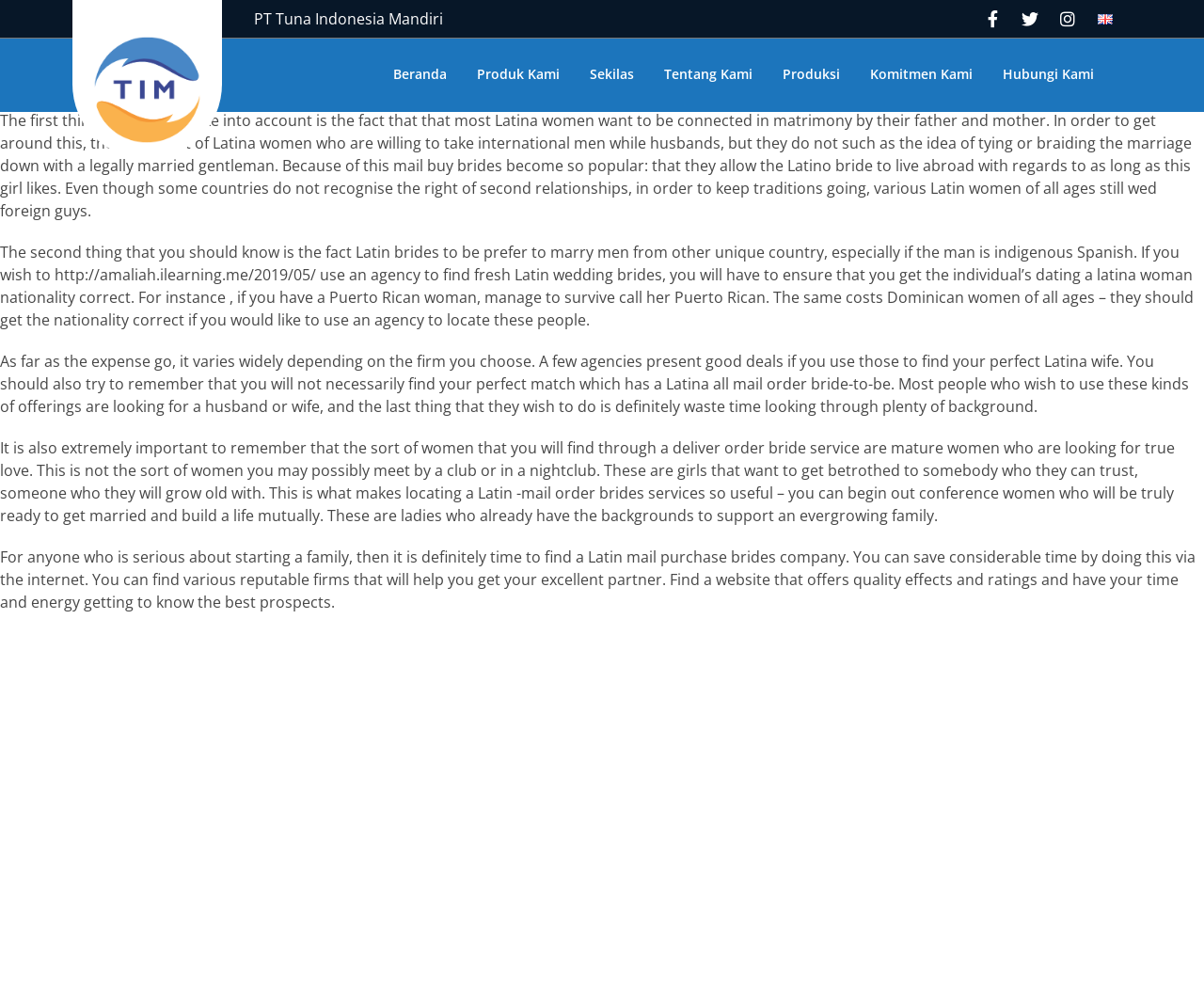Look at the image and write a detailed answer to the question: 
What is the purpose of using a mail order bride service?

According to the webpage, the purpose of using a mail order bride service is to find a partner, specifically a Latin bride, who is willing to get married and build a life together. The service allows individuals to find a suitable partner who shares similar values and goals.